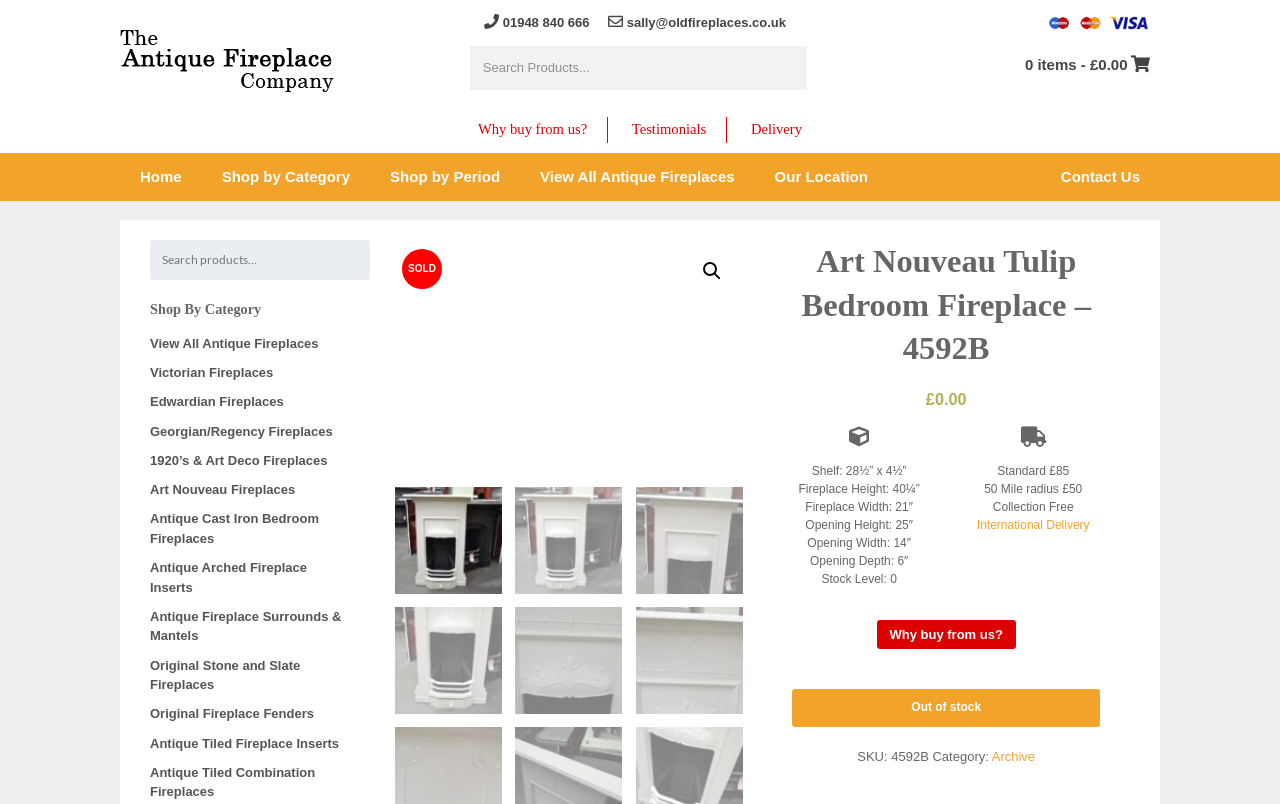What is the delivery cost for a 50-mile radius?
Refer to the screenshot and answer in one word or phrase.

£50